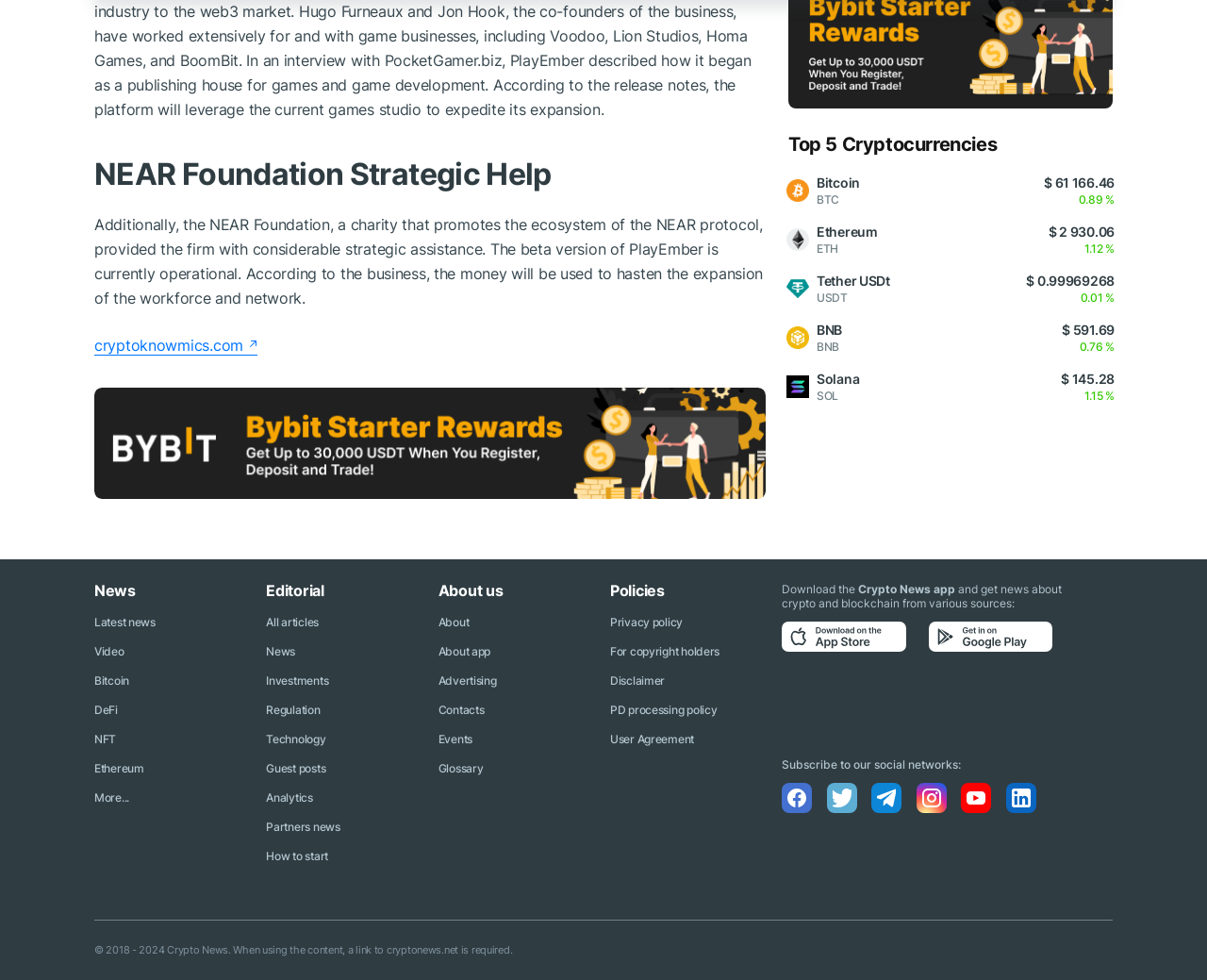Identify the bounding box coordinates of the region I need to click to complete this instruction: "Visit the Top 5 Cryptocurrencies page".

[0.648, 0.134, 0.927, 0.161]